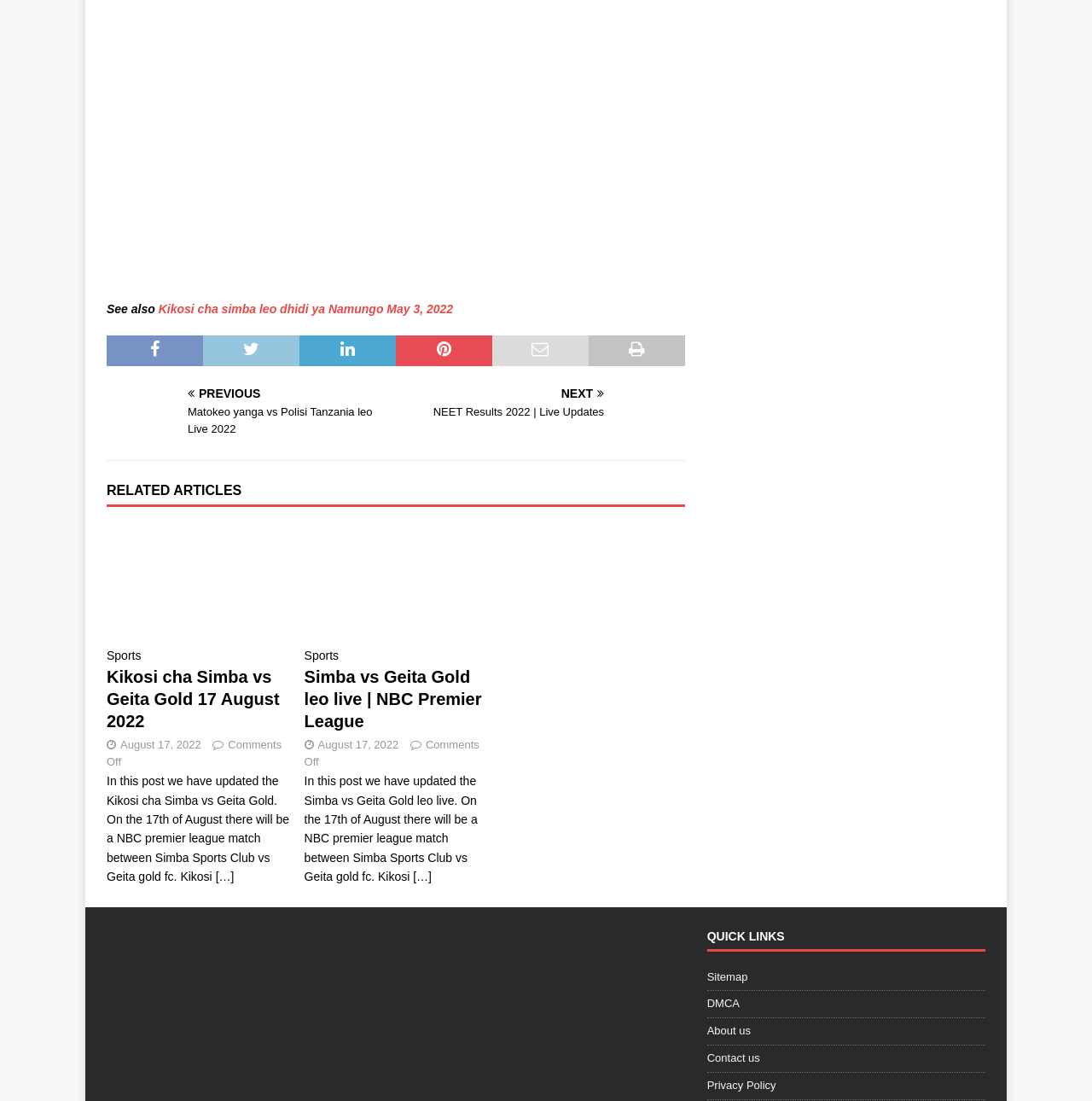What is the date of the match between Simba and Geita Gold? From the image, respond with a single word or brief phrase.

August 17, 2022